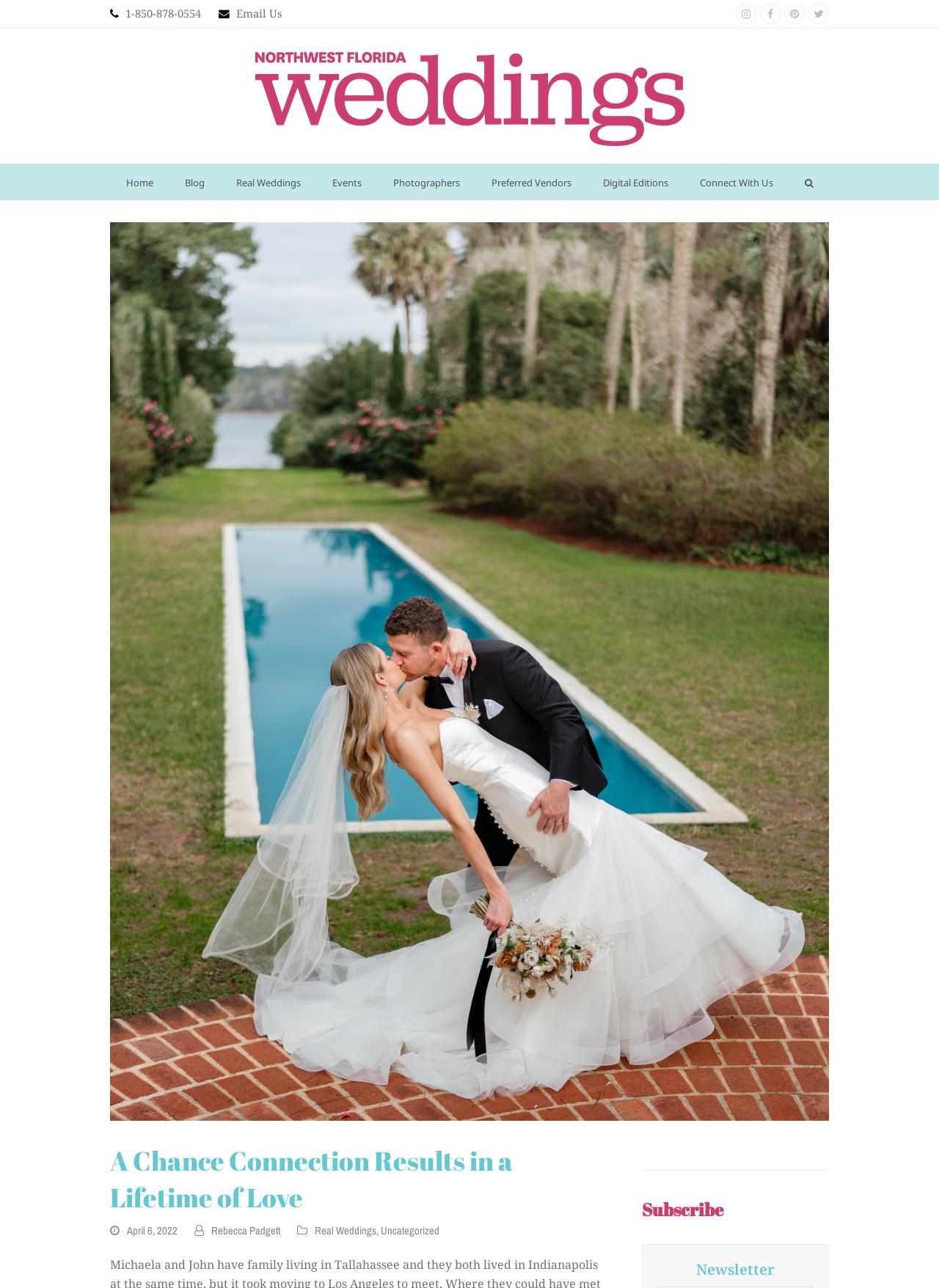What is the purpose of the 'Search' button?
Give a thorough and detailed response to the question.

The 'Search' button is located in the main navigation menu, and its purpose is to allow users to search for specific content within the website, as indicated by the 'searchform-dropdown' control.